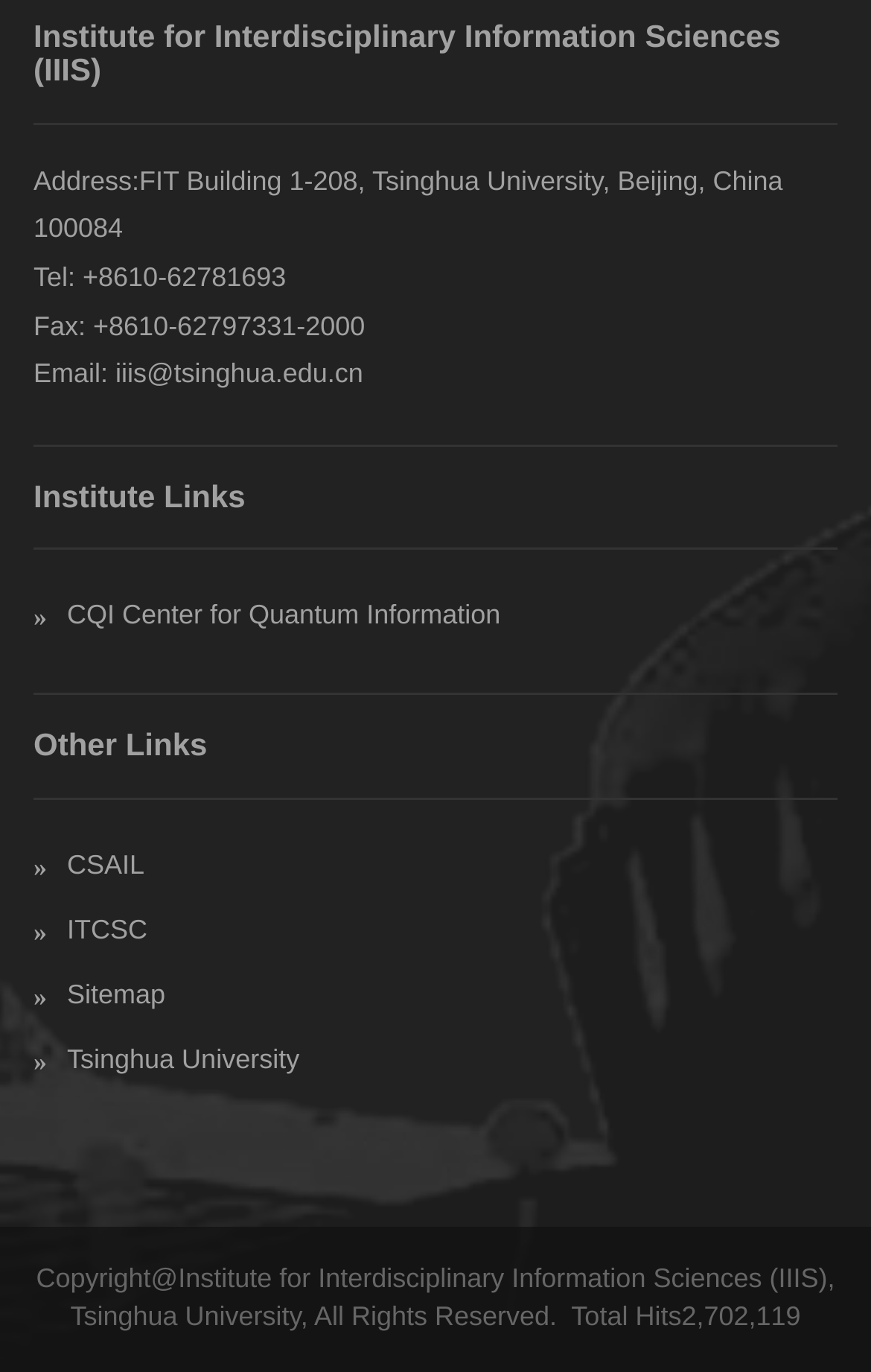What is the email address of IIIS?
Answer the question with a single word or phrase by looking at the picture.

iiis@tsinghua.edu.cn